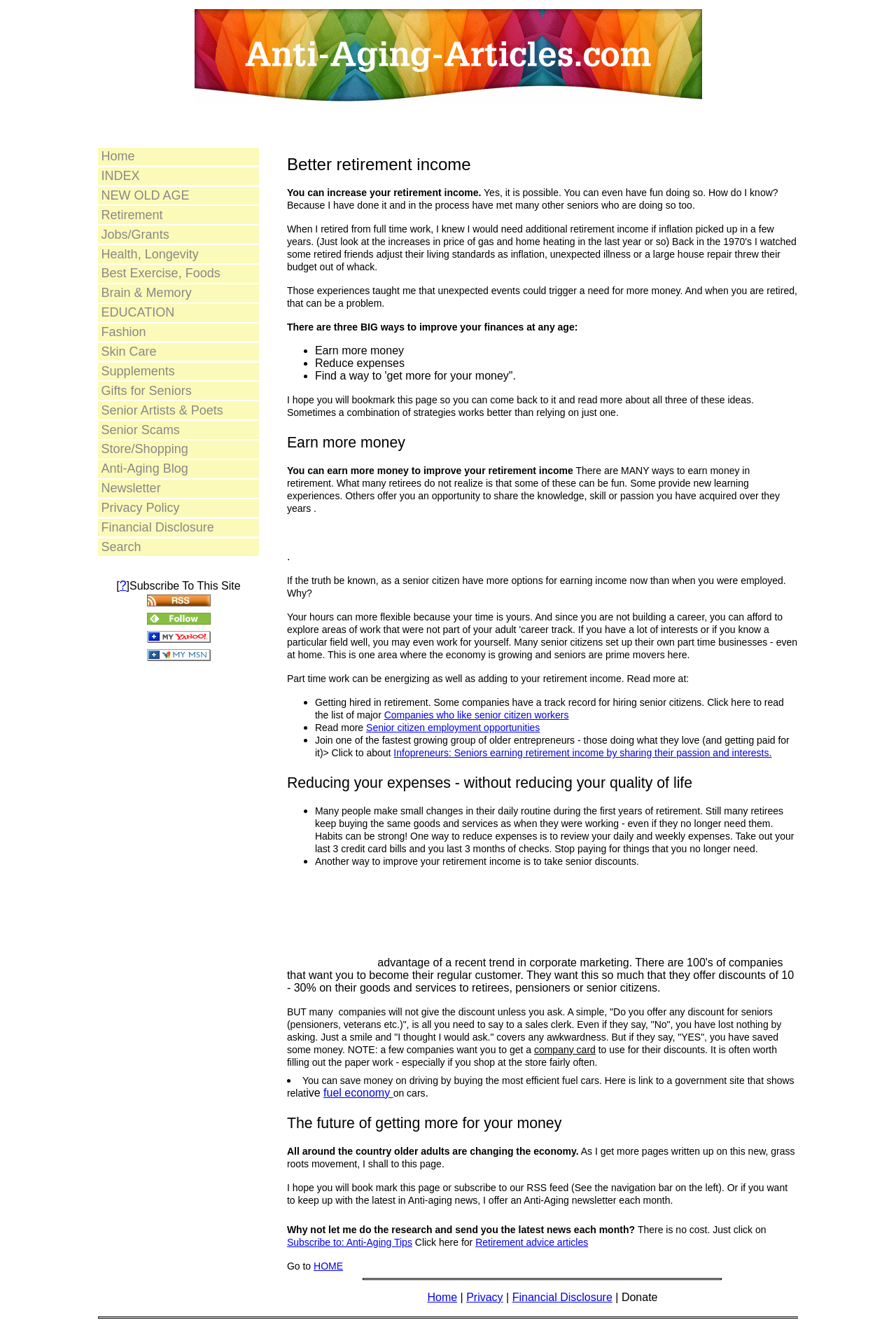Provide a one-word or short-phrase response to the question:
How many ways to improve finances are mentioned on this webpage?

Three